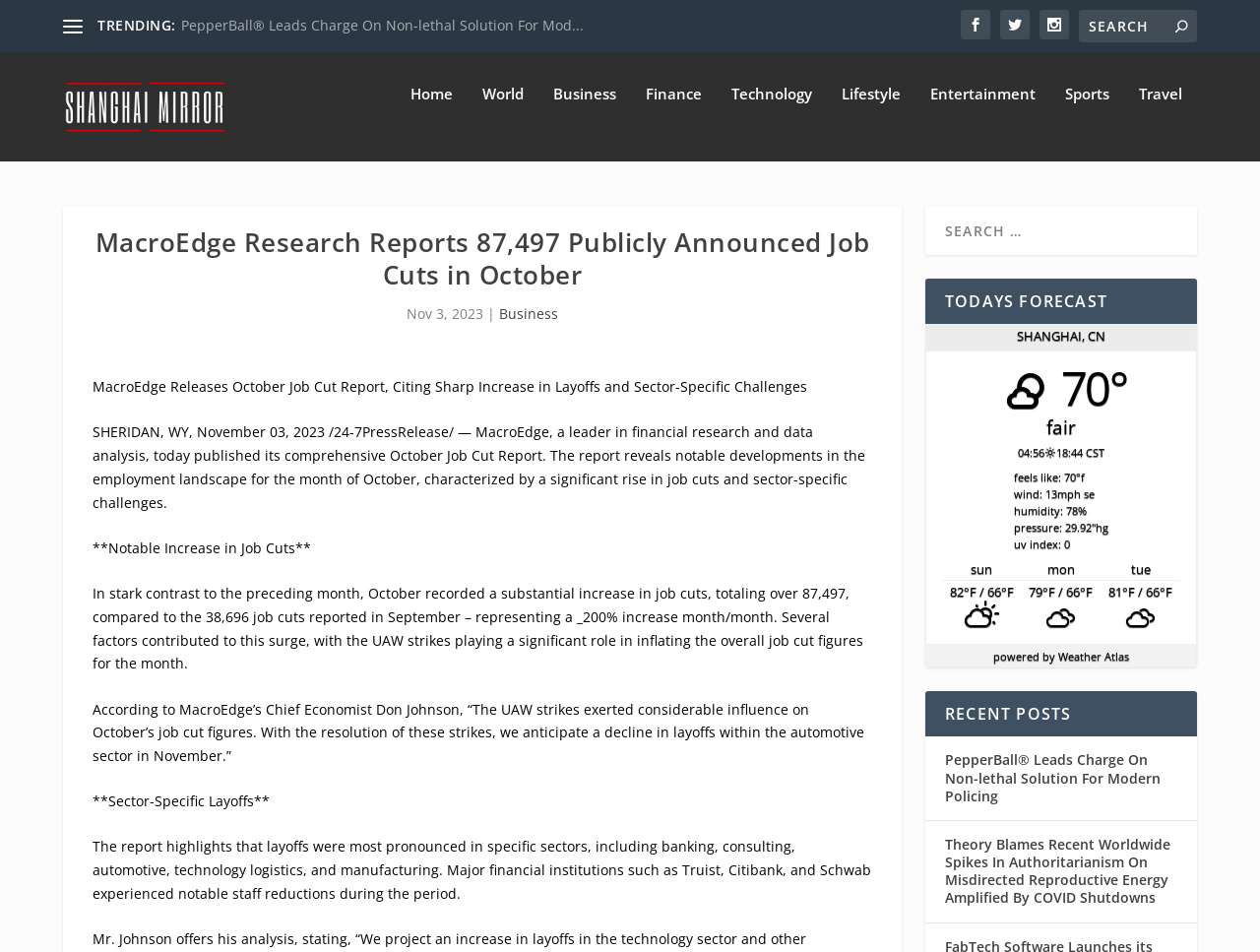Refer to the image and provide an in-depth answer to the question:
What is the percentage of humidity in Shanghai?

I found the answer by looking at the weather forecast section of the webpage, which is located at the bottom of the webpage. The section shows the current weather conditions in Shanghai, including the humidity, which is stated as 78%.